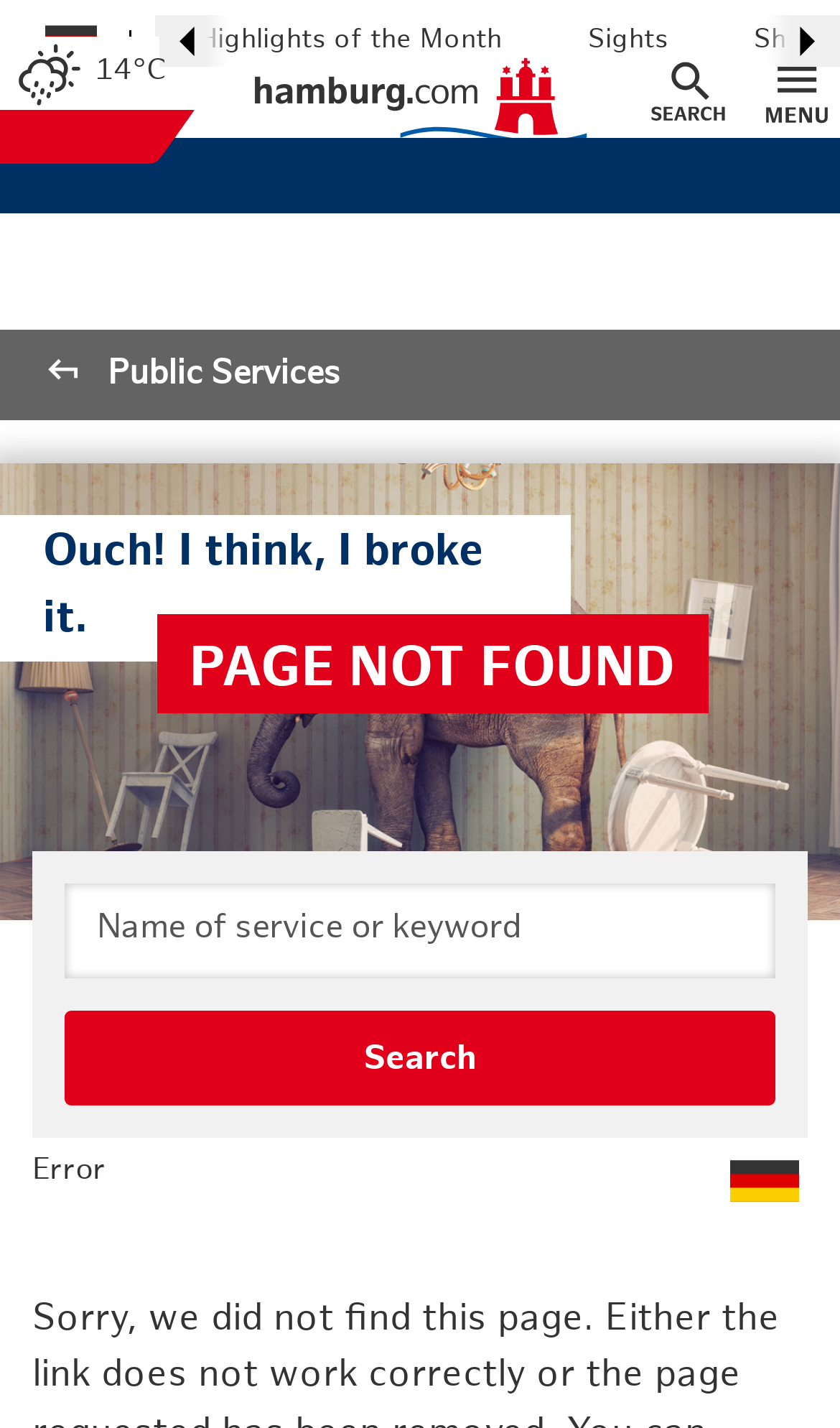Please identify the bounding box coordinates for the region that you need to click to follow this instruction: "Open portal navigation".

[0.897, 0.036, 1.0, 0.097]